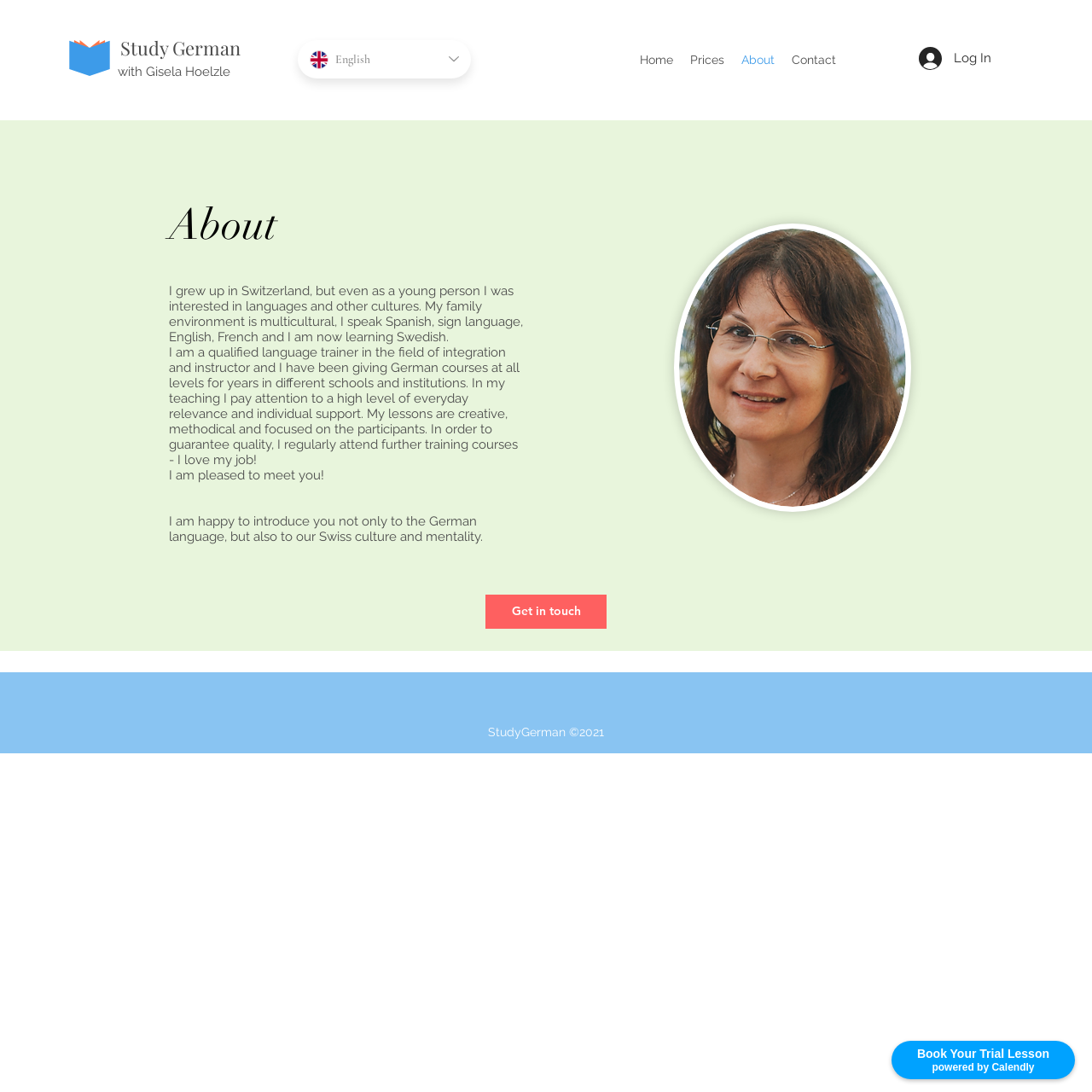Identify the bounding box for the UI element that is described as follows: "Get in touch".

[0.445, 0.545, 0.555, 0.576]